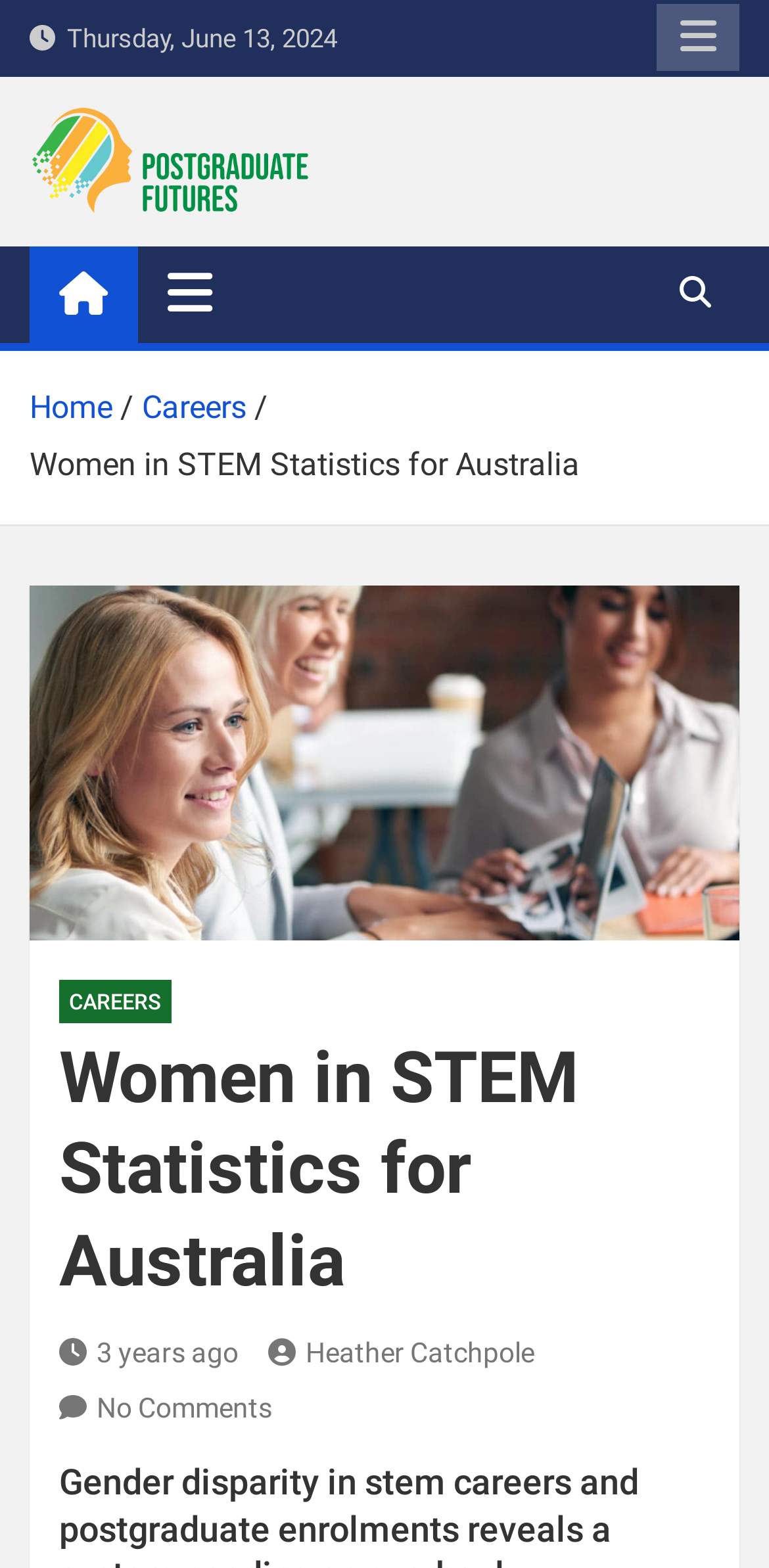Please find and provide the title of the webpage.

Women in STEM Statistics for Australia